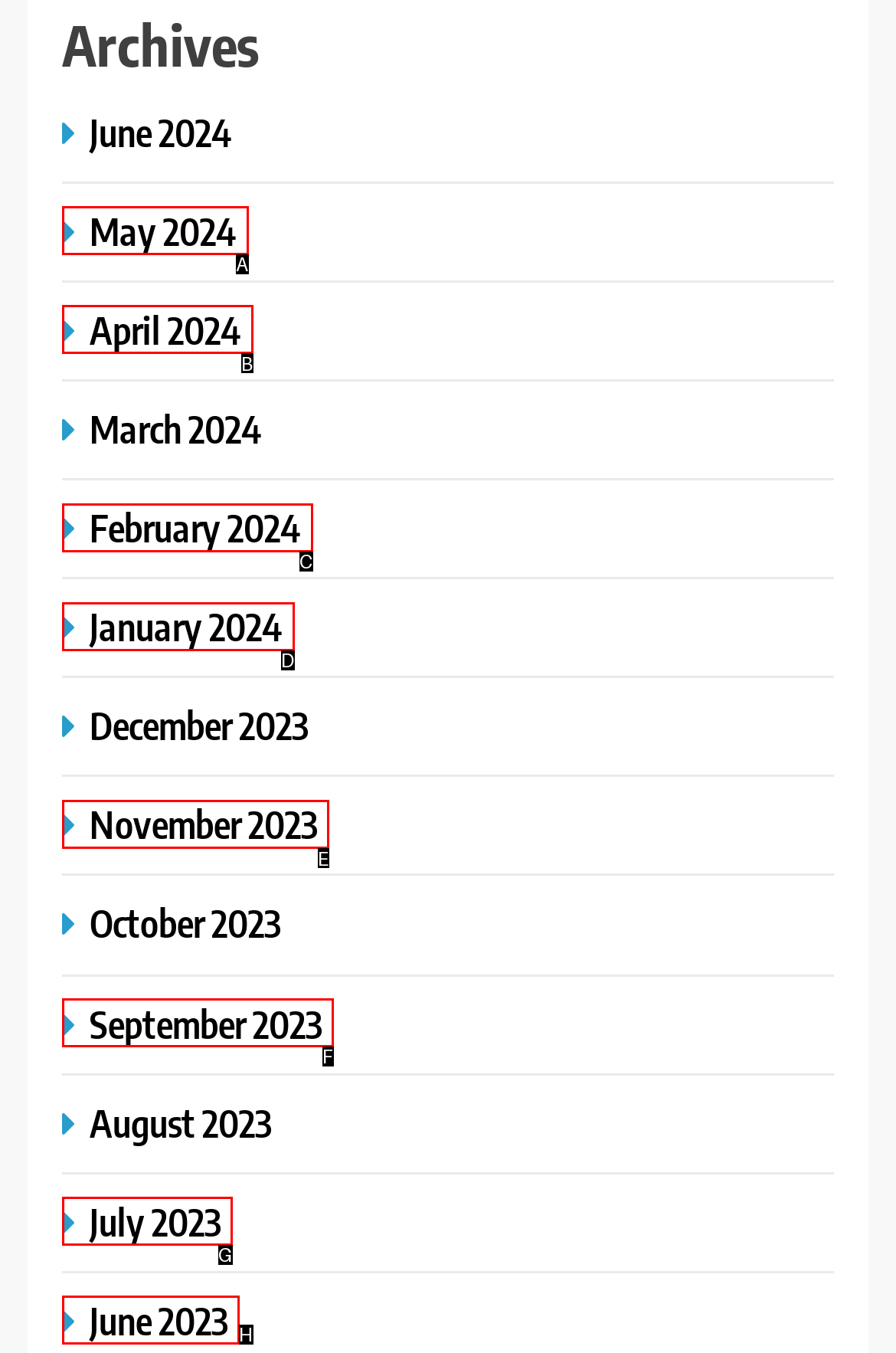Choose the option that matches the following description: May 2024
Reply with the letter of the selected option directly.

A